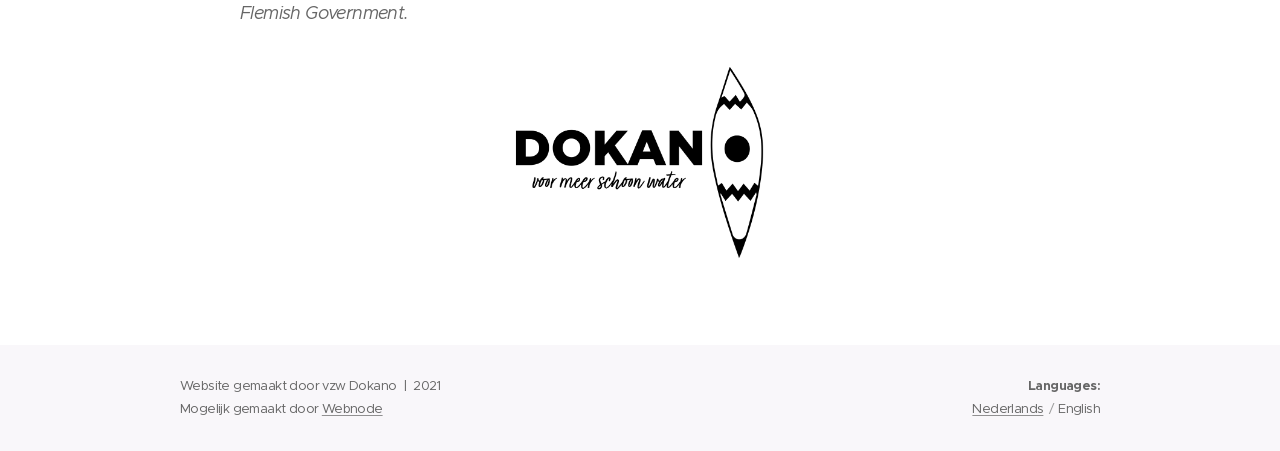Analyze the image and give a detailed response to the question:
What is the year the website was created?

I found the year the website was created by looking at the bottom of the webpage, where it says '2021' next to the name of the organization that made the website.